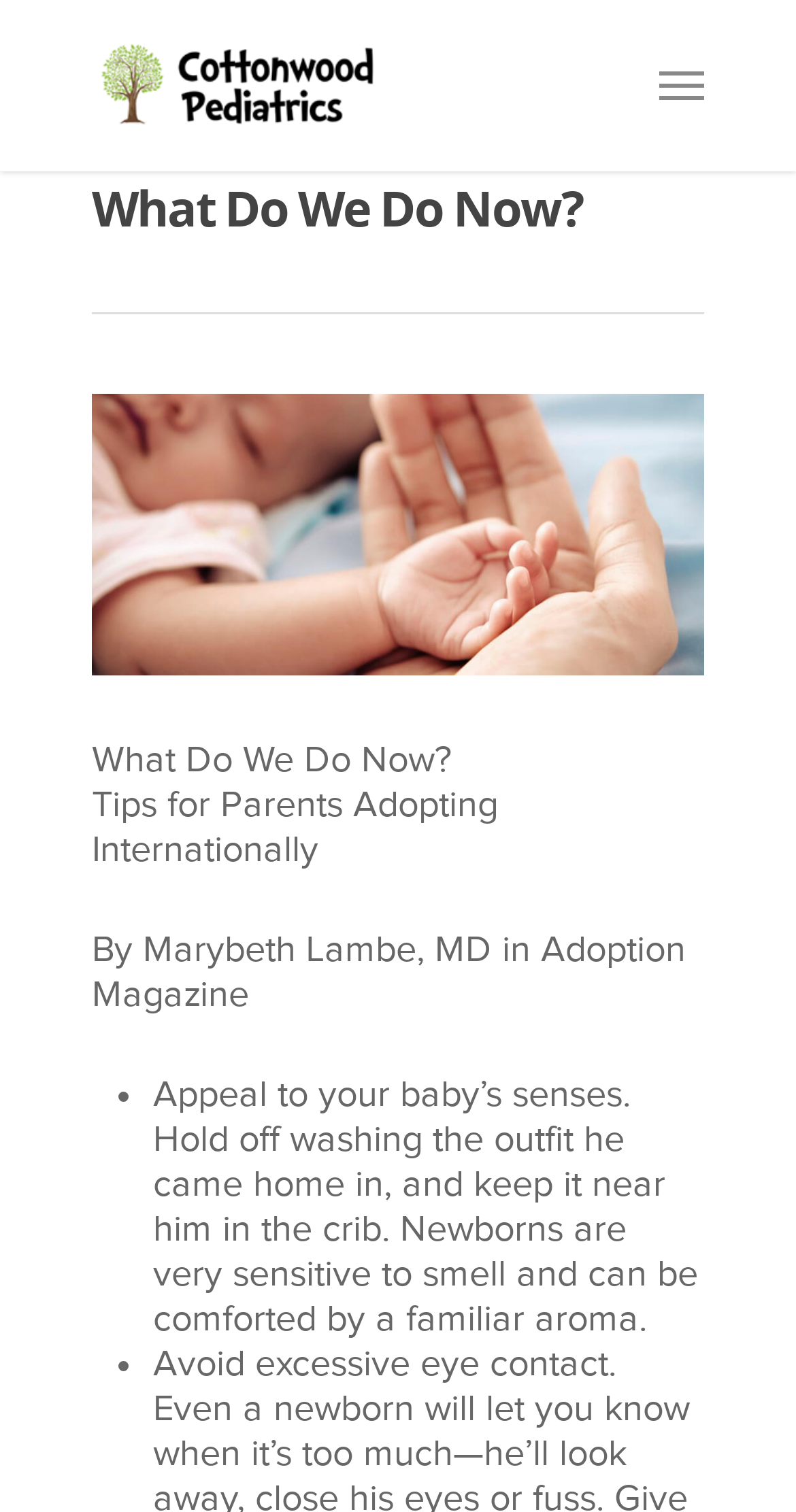Provide the text content of the webpage's main heading.

What Do We Do Now?